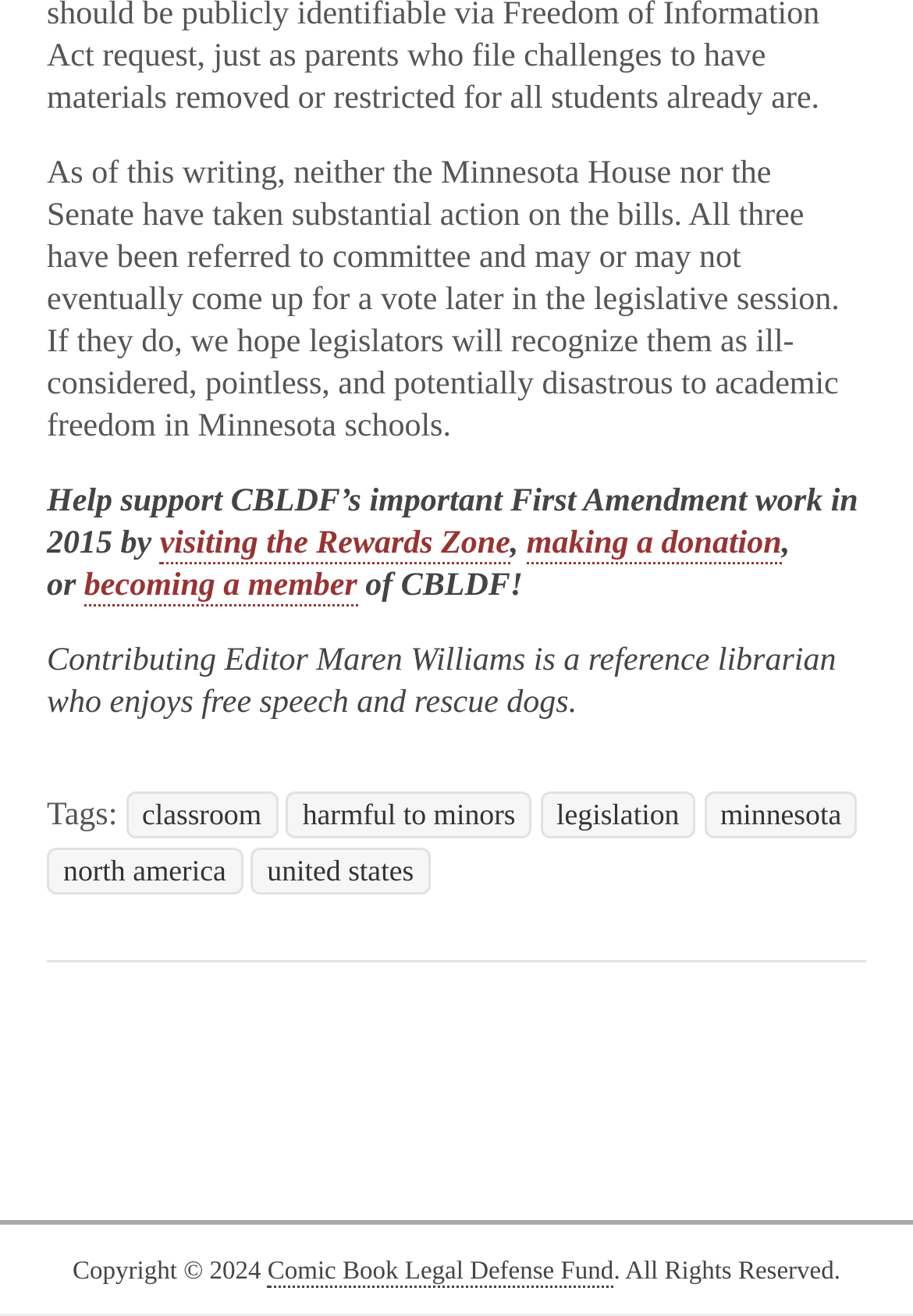What is the copyright information of the website?
Provide an in-depth answer to the question, covering all aspects.

The copyright information is provided at the bottom of the page, indicating that the content is copyrighted by the Comic Book Legal Defense Fund in 2024. This information is presented in a standard format, with the copyright symbol and the year, followed by the name of the organization.